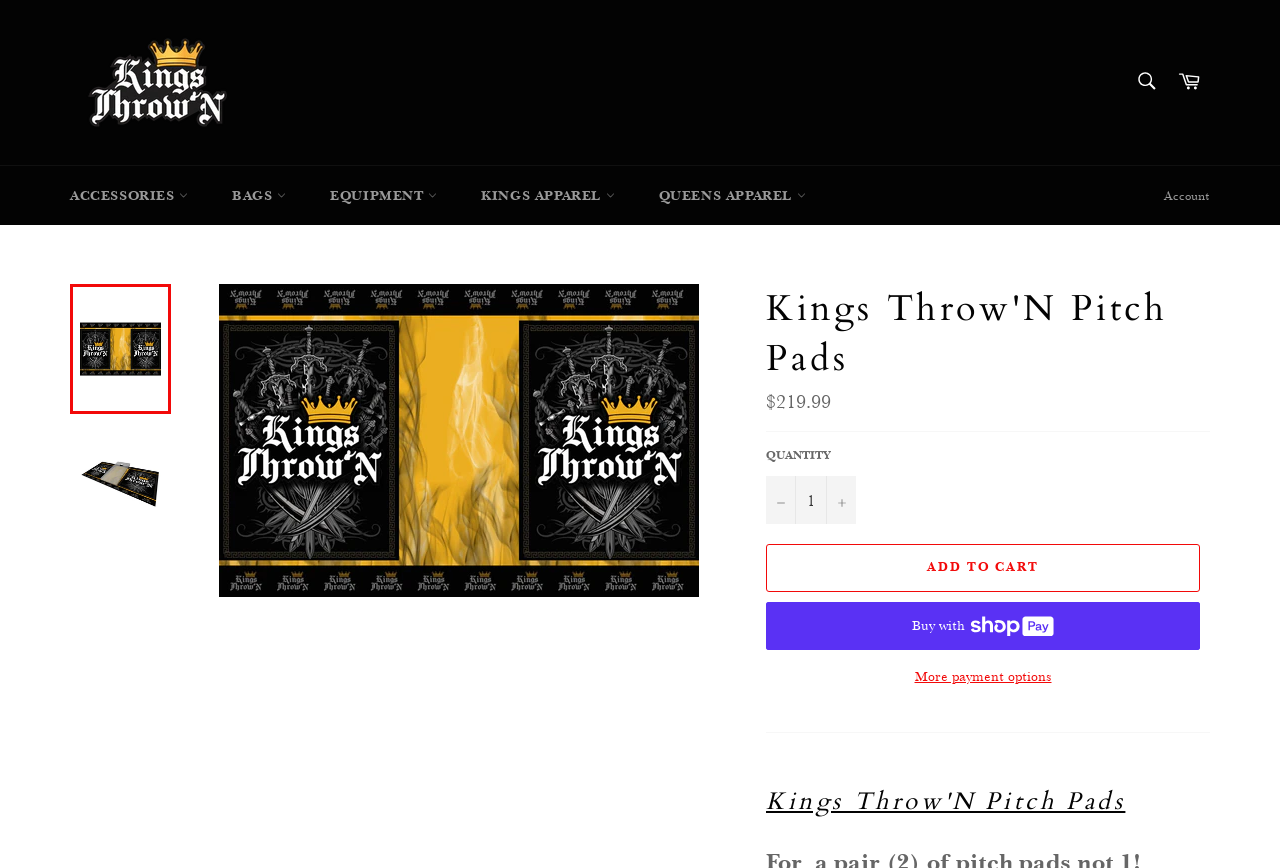Produce a meticulous description of the webpage.

This webpage is about Kings Throw'N Pitch Pads, a product for sale. At the top, there is a logo of "Kings Throw'N" with a link to the brand's page, accompanied by a search bar and a cart link. Below the logo, there is a navigation menu with links to different categories such as "ACCESSORIES", "BAGS", "EQUIPMENT", and more.

The main content of the page is focused on the product, Kings Throw'N Pitch Pads. There are three images of the product, two of which are smaller and located at the top and middle of the page, while the third is larger and situated below the product description. The product description is headed by a title "Kings Throw'N Pitch Pads" and includes information about the regular price, which is $219.99.

Below the product description, there is a section to select the quantity of the product, with buttons to increase or decrease the quantity. Next to this section, there is an "ADD TO CART" button, followed by other payment options such as "Buy now with ShopPay" and "More payment options". The page also includes a separator line to distinguish the different sections.

At the bottom of the page, there is another heading with the product title, "Kings Throw'N Pitch Pads", which may lead to more information or reviews about the product.